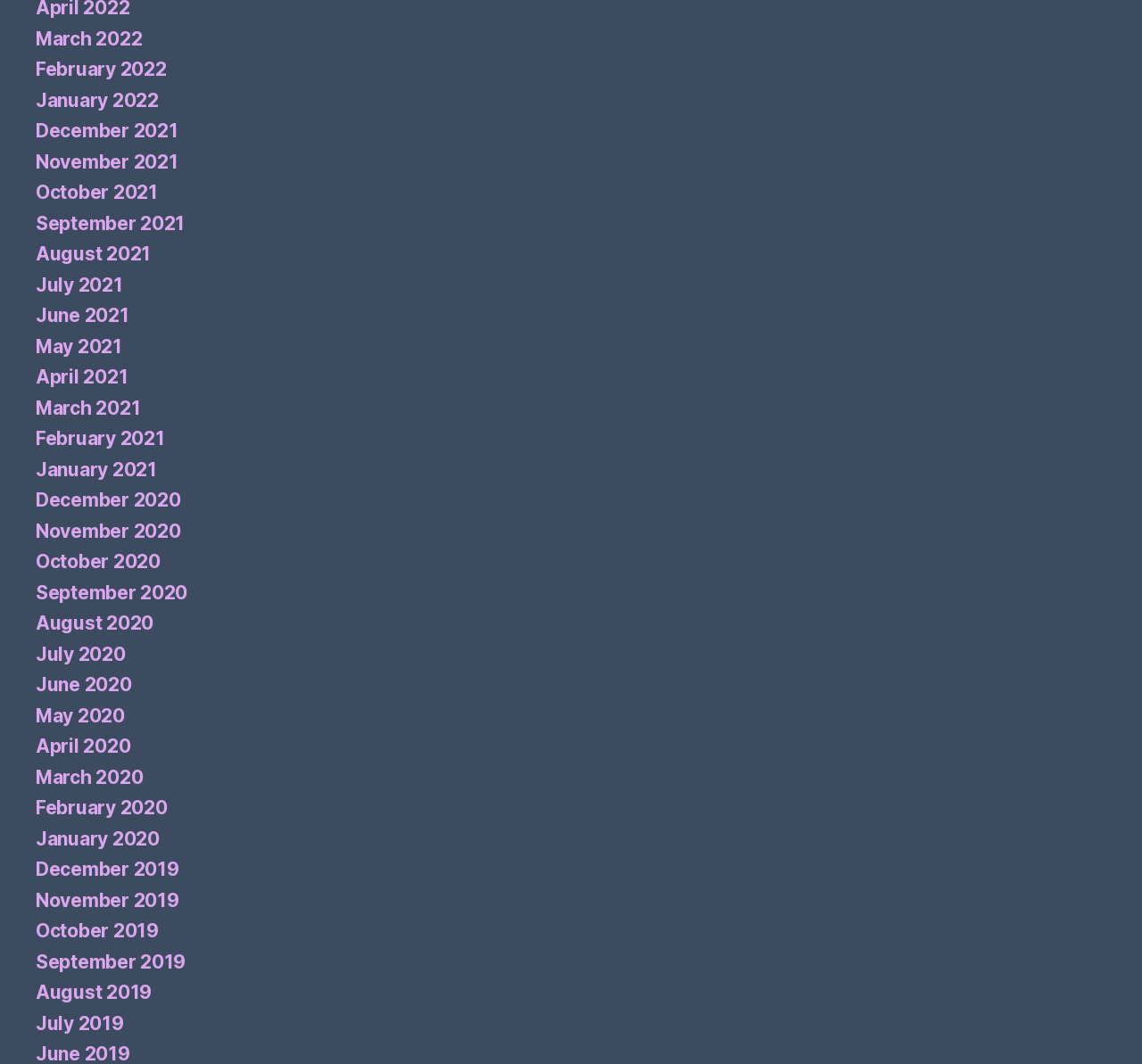How many links are there in total?
Ensure your answer is thorough and detailed.

I can count the total number of links in the list, and I find that there are 24 links in total, each representing a month from 2019 to 2022.